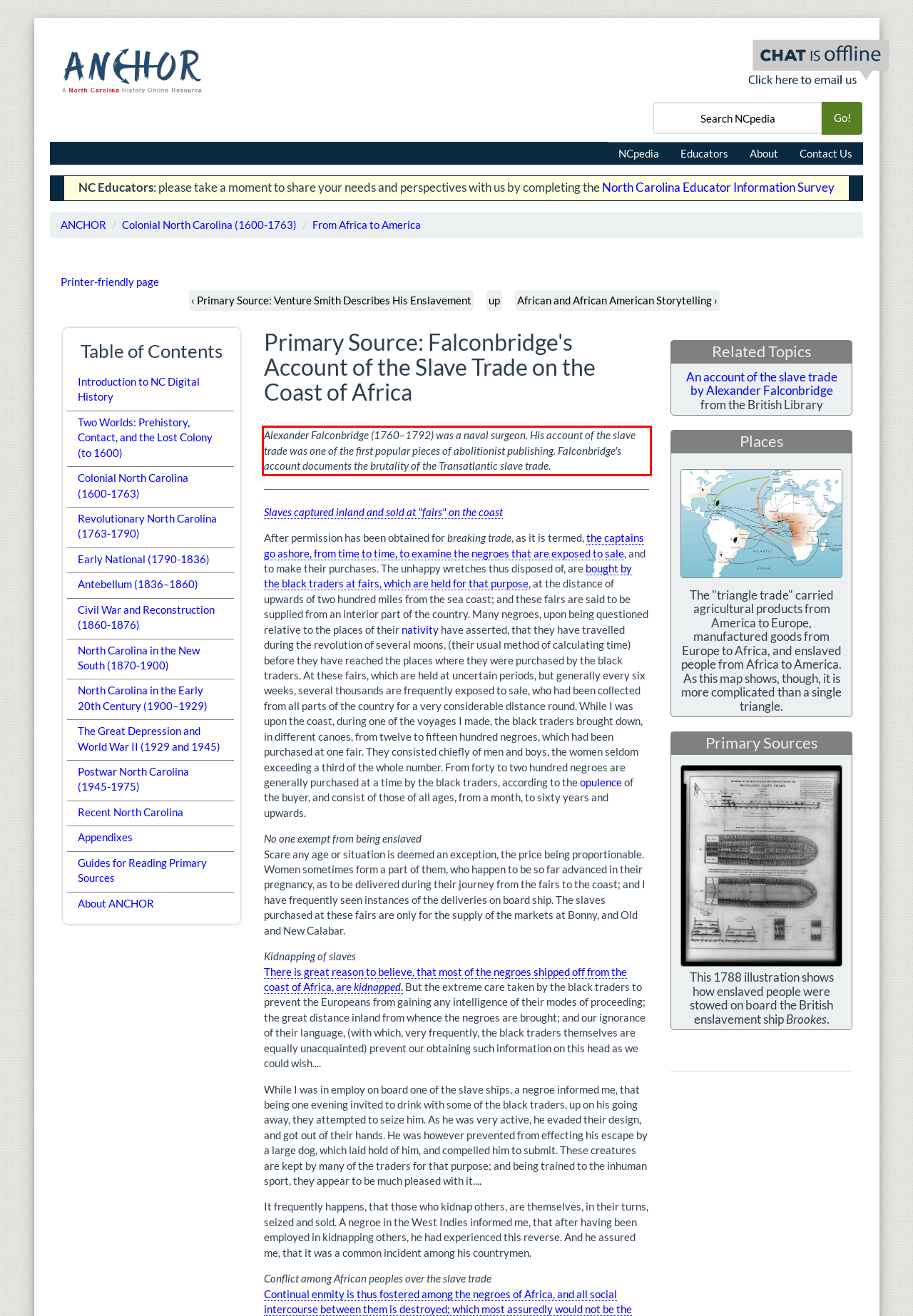Examine the webpage screenshot, find the red bounding box, and extract the text content within this marked area.

Alexander Falconbridge (1760–1792) was a naval surgeon. His account of the slave trade was one of the first popular pieces of abolitionist publishing. Falconbridge's account documents the brutality of the Transatlantic slave trade.